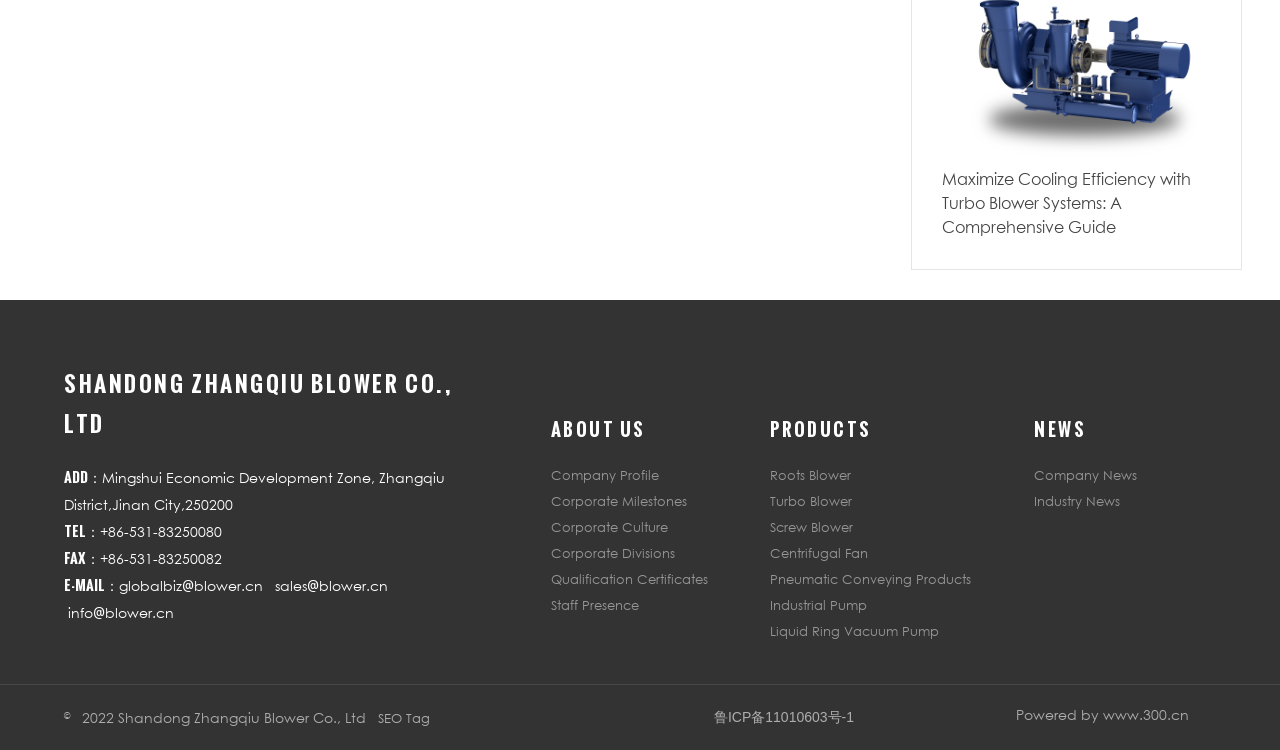What is the company name?
Could you answer the question in a detailed manner, providing as much information as possible?

The company name can be found in the top-left section of the webpage, where it is written in a static text element.